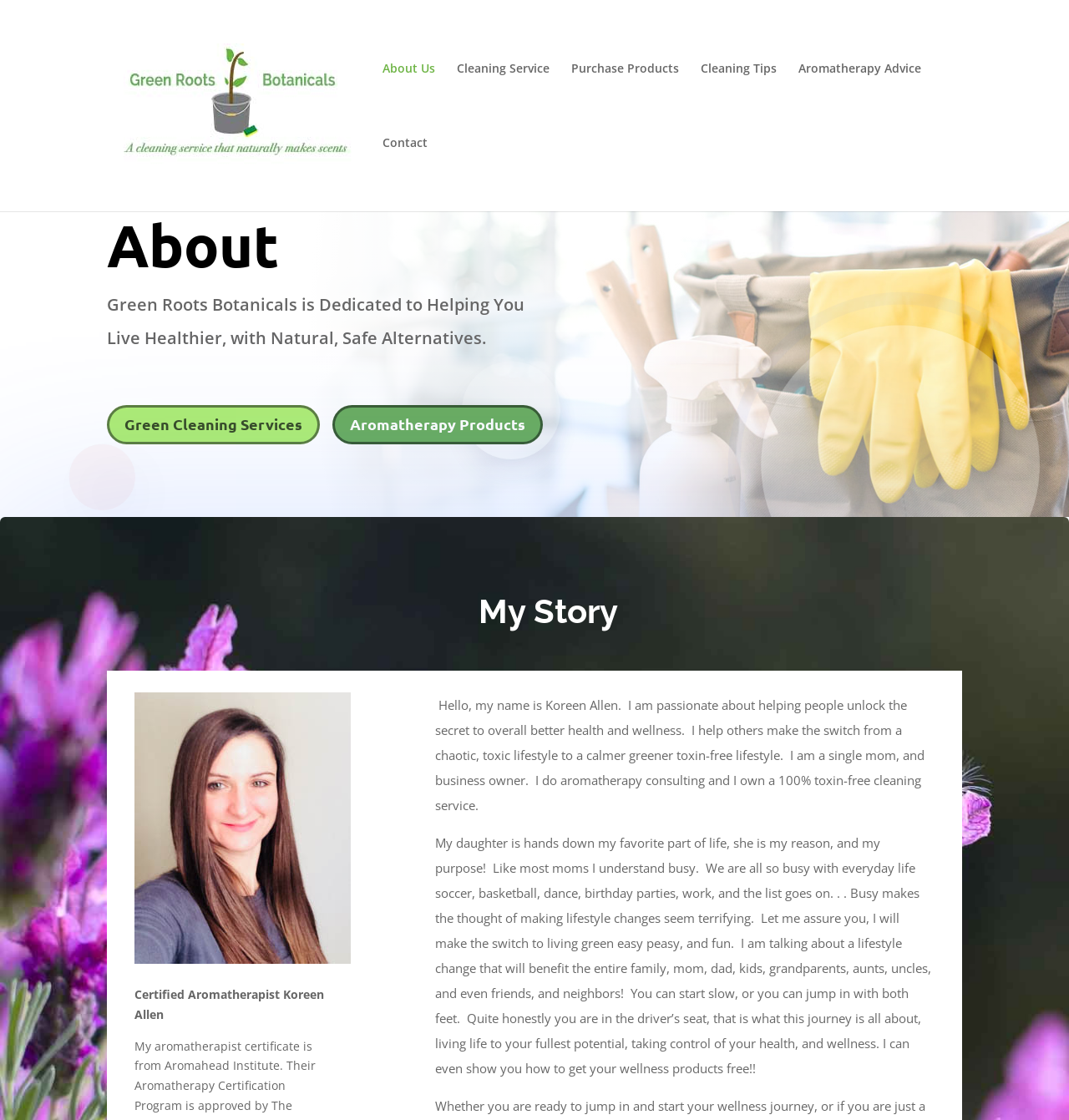Find the bounding box of the element with the following description: "Contact". The coordinates must be four float numbers between 0 and 1, formatted as [left, top, right, bottom].

[0.358, 0.122, 0.4, 0.189]